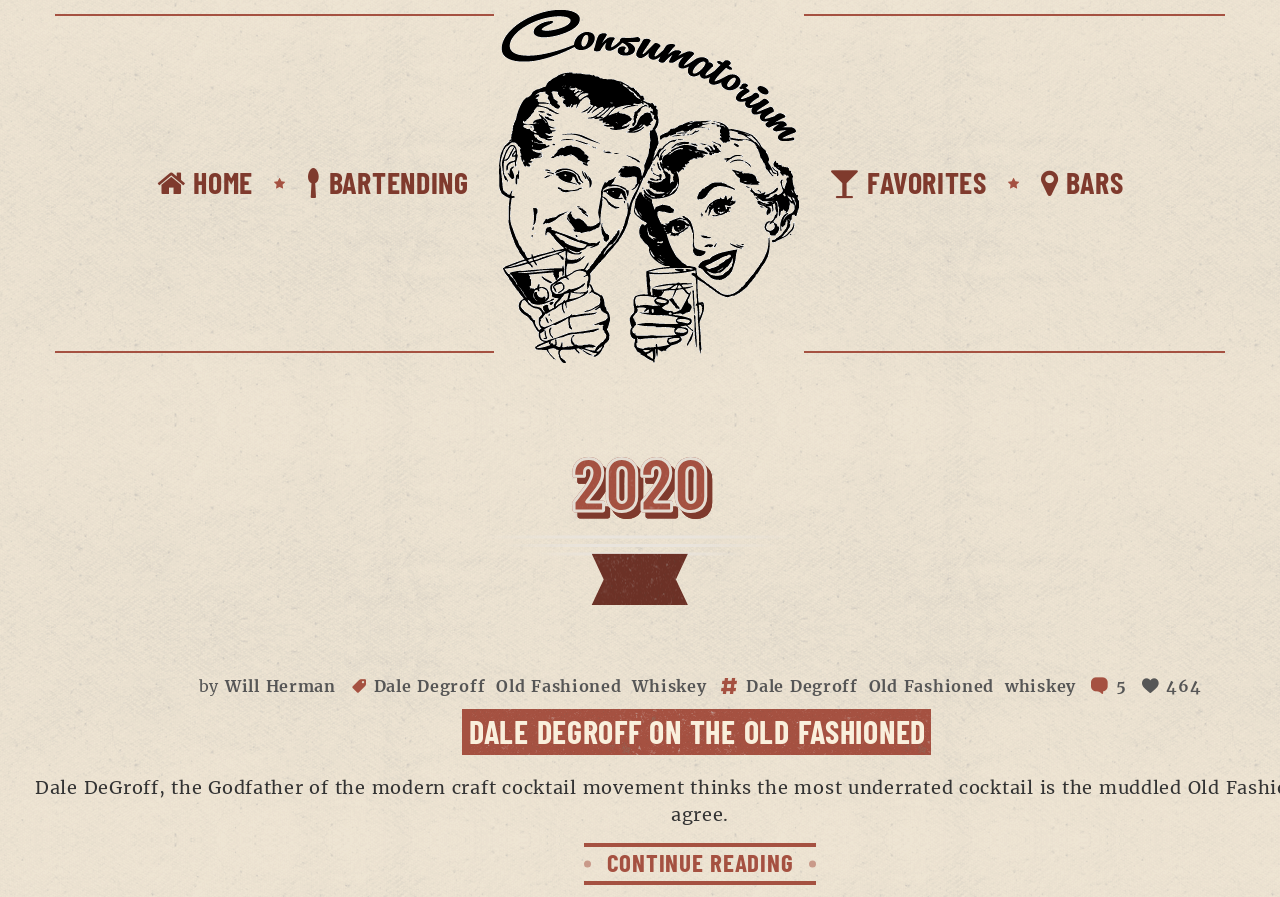Show the bounding box coordinates of the region that should be clicked to follow the instruction: "go to home page."

[0.122, 0.182, 0.198, 0.222]